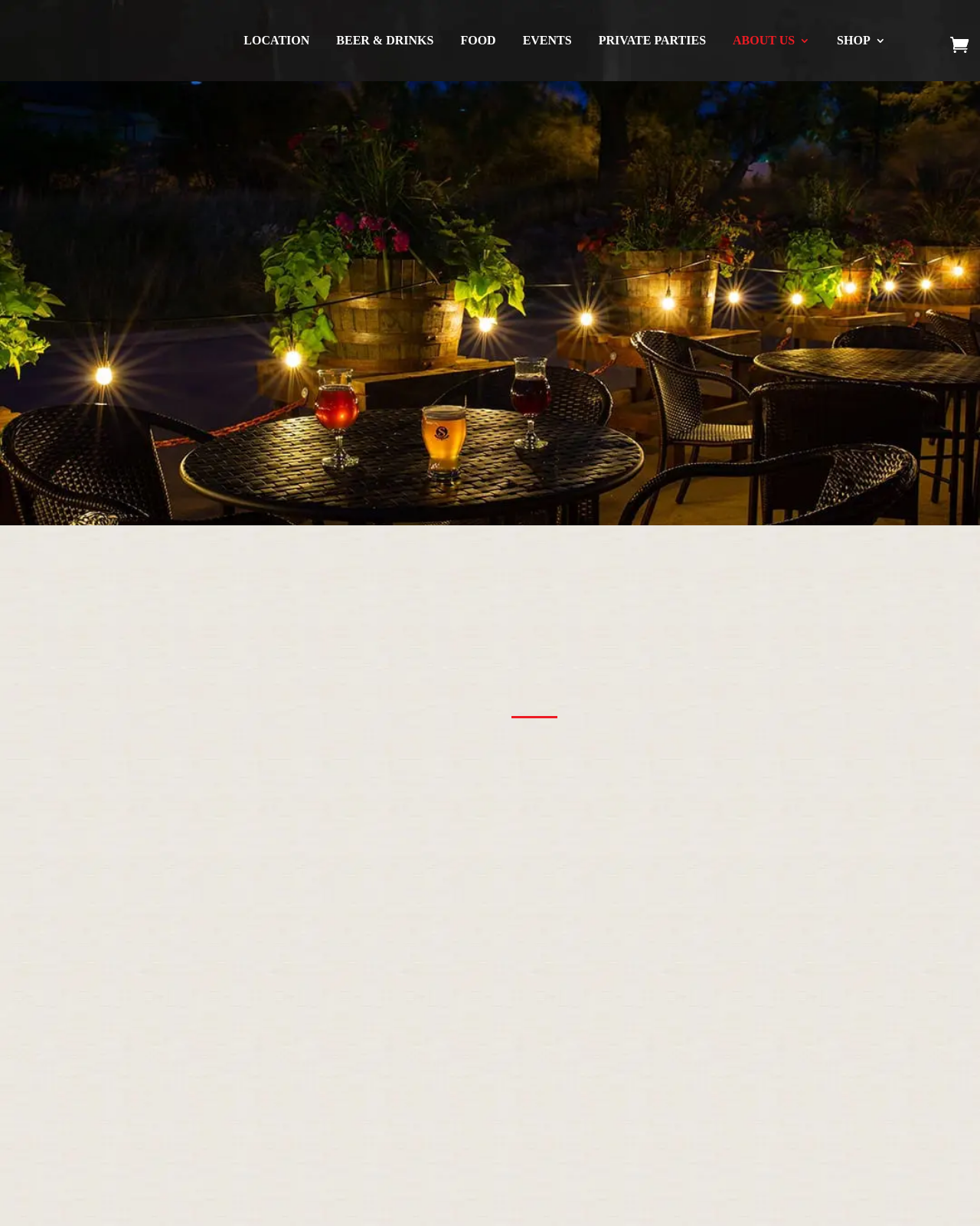Please specify the bounding box coordinates of the area that should be clicked to accomplish the following instruction: "Learn about the location". The coordinates should consist of four float numbers between 0 and 1, i.e., [left, top, right, bottom].

[0.249, 0.028, 0.316, 0.057]